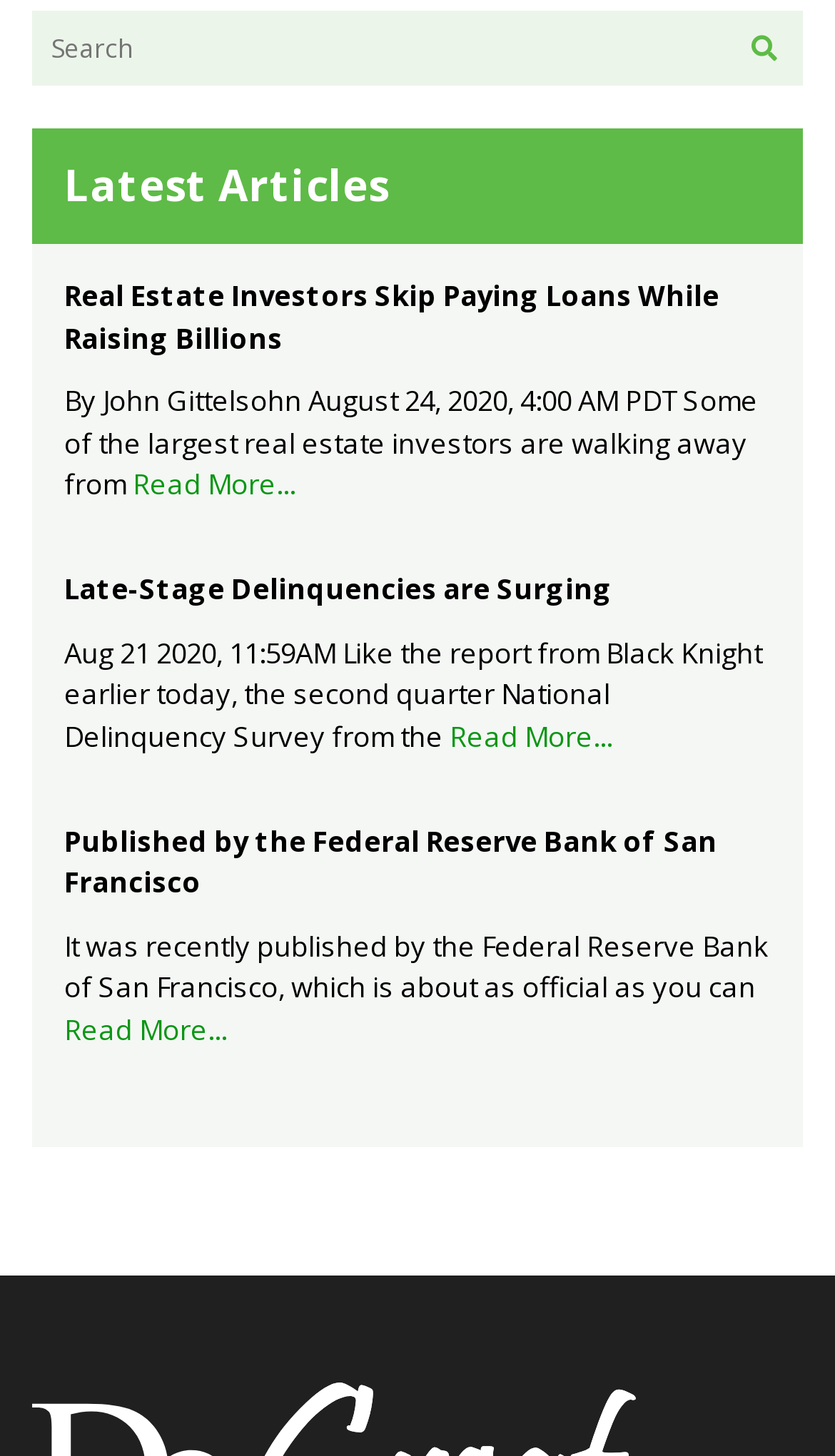Use a single word or phrase to answer the following:
What is the topic of the article 'Late-Stage Delinquencies are Surging'?

Delinquency Survey